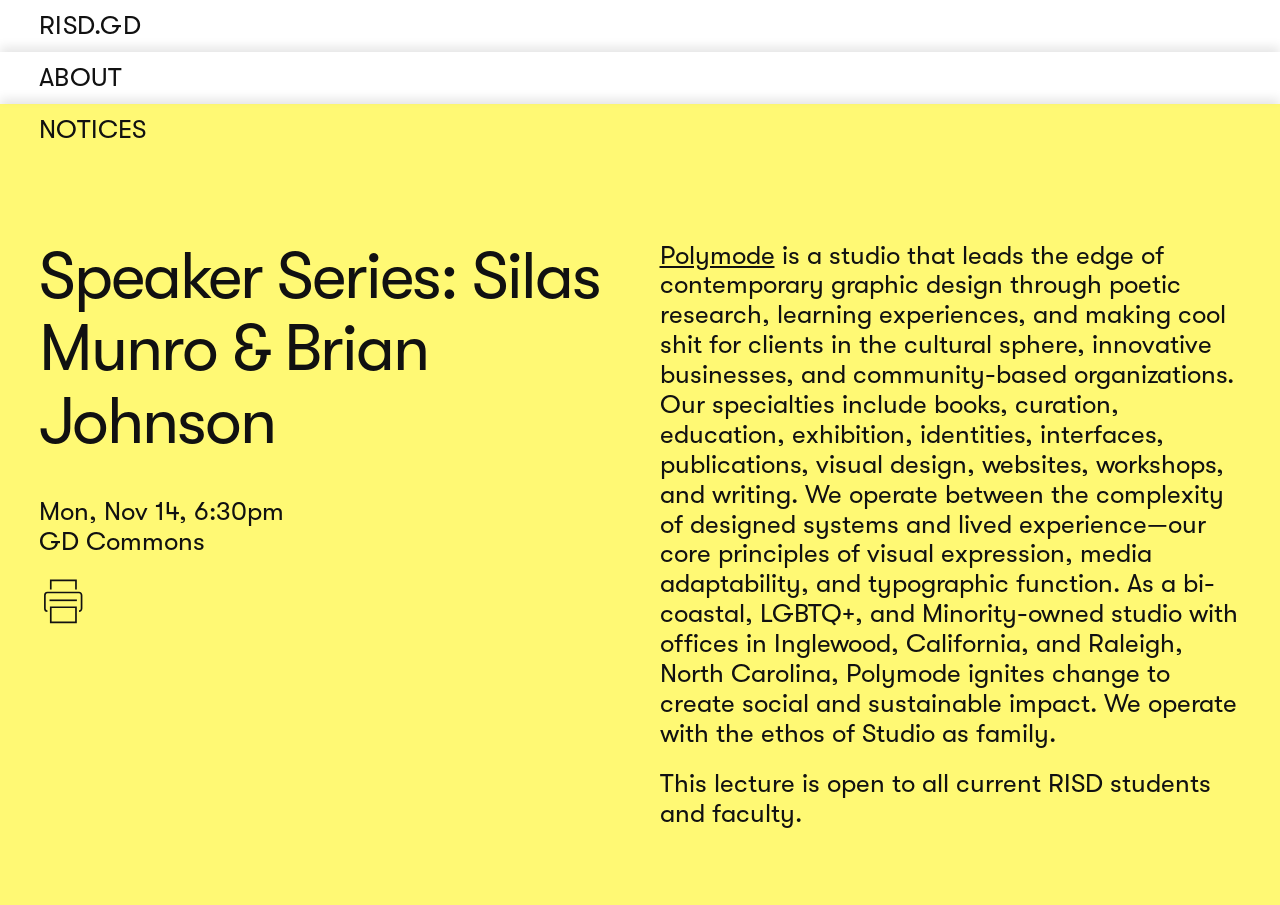Explain in detail what is displayed on the webpage.

The webpage is about the RISD GD Speaker Series, featuring Silas Munro and Brian Johnson. At the top, there are three links: "RISD.GD", "ABOUT", and "NOTICES", spanning the entire width of the page. Below these links, there is a section with a heading "Speaker Series: Silas Munro & Brian Johnson" and a link to "Polymode" on the right side. 

Underneath the heading, there is a block of text describing Polymode, a studio that specializes in various aspects of graphic design, including books, curation, and visual design. The text also mentions the studio's core principles and its mission to create social and sustainable impact.

To the left of the Polymode description, there is a section with two lines of text: "Mon, Nov 14, 6:30pm" and "GD Commons", indicating the date, time, and location of the event. 

Further down, there is a button with an image, likely a icon or a logo, and a text "This lecture is open to all current RISD students and faculty." 

At the very bottom of the page, there is a small iframe, almost invisible, taking up a tiny portion of the page.